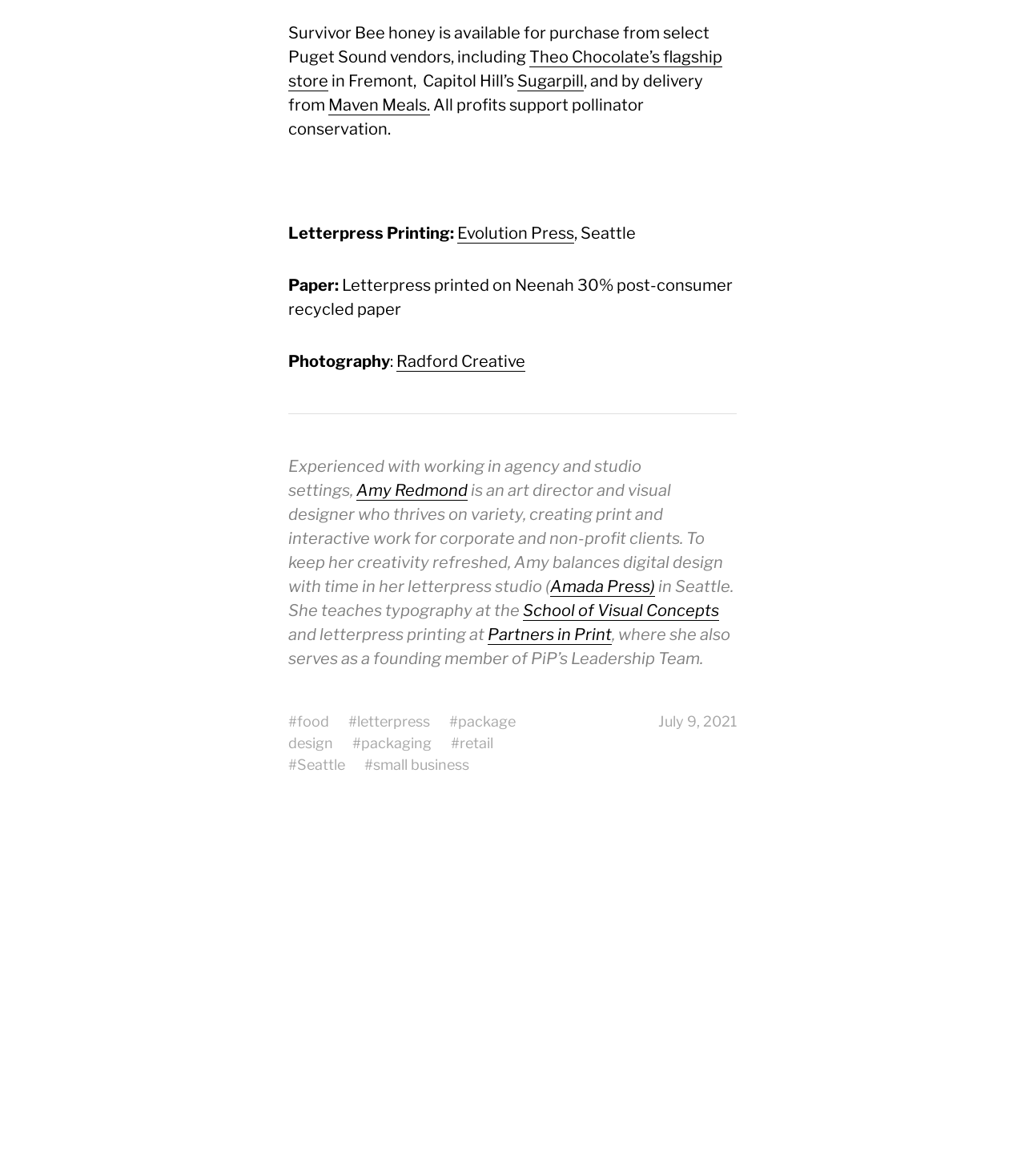Kindly provide the bounding box coordinates of the section you need to click on to fulfill the given instruction: "View Radford Creative’s work".

[0.387, 0.299, 0.512, 0.316]